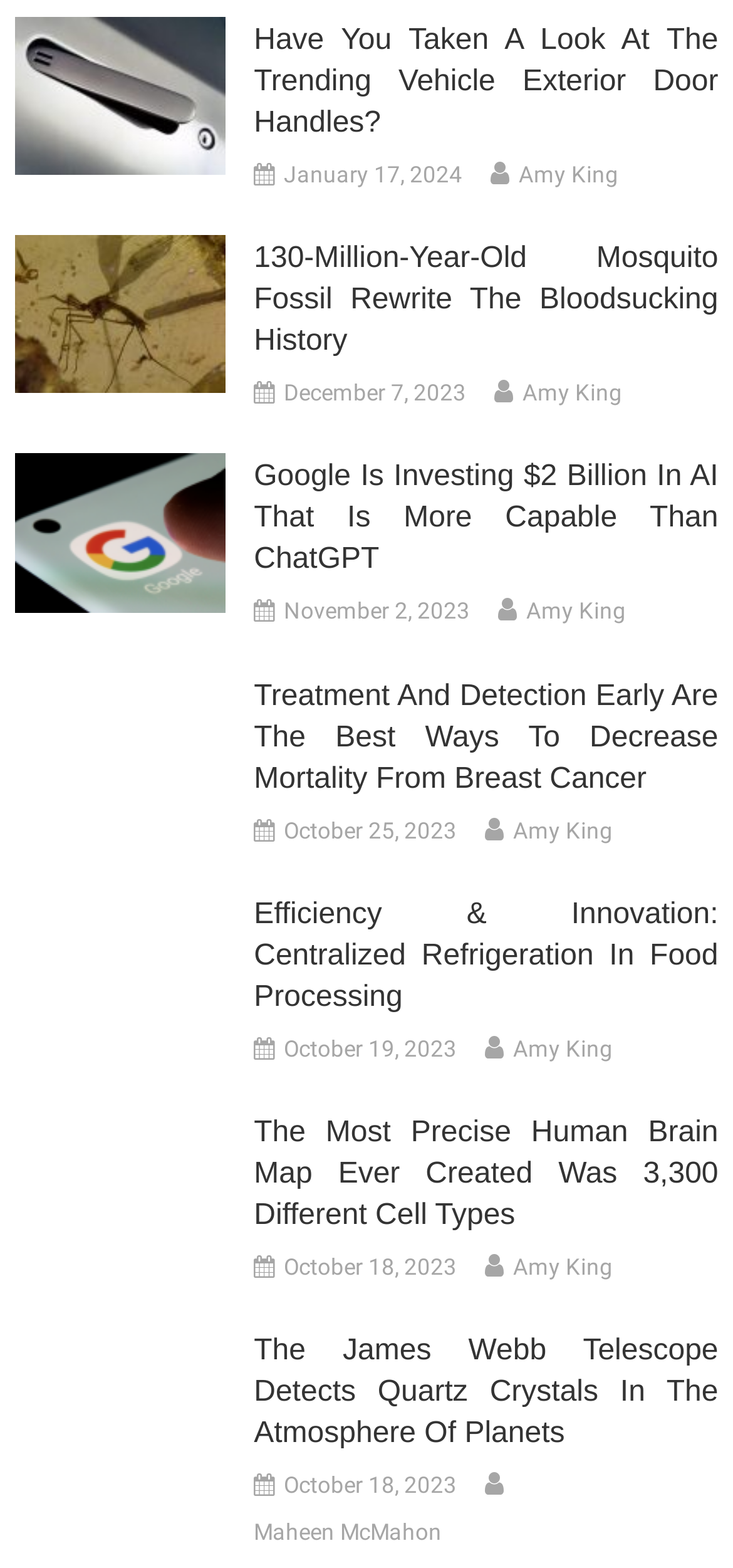Analyze the image and deliver a detailed answer to the question: What is the date of the third article?

The date of the third article can be found in the link element with the text 'November 2, 2023' which is located below the third article's title and author's name.